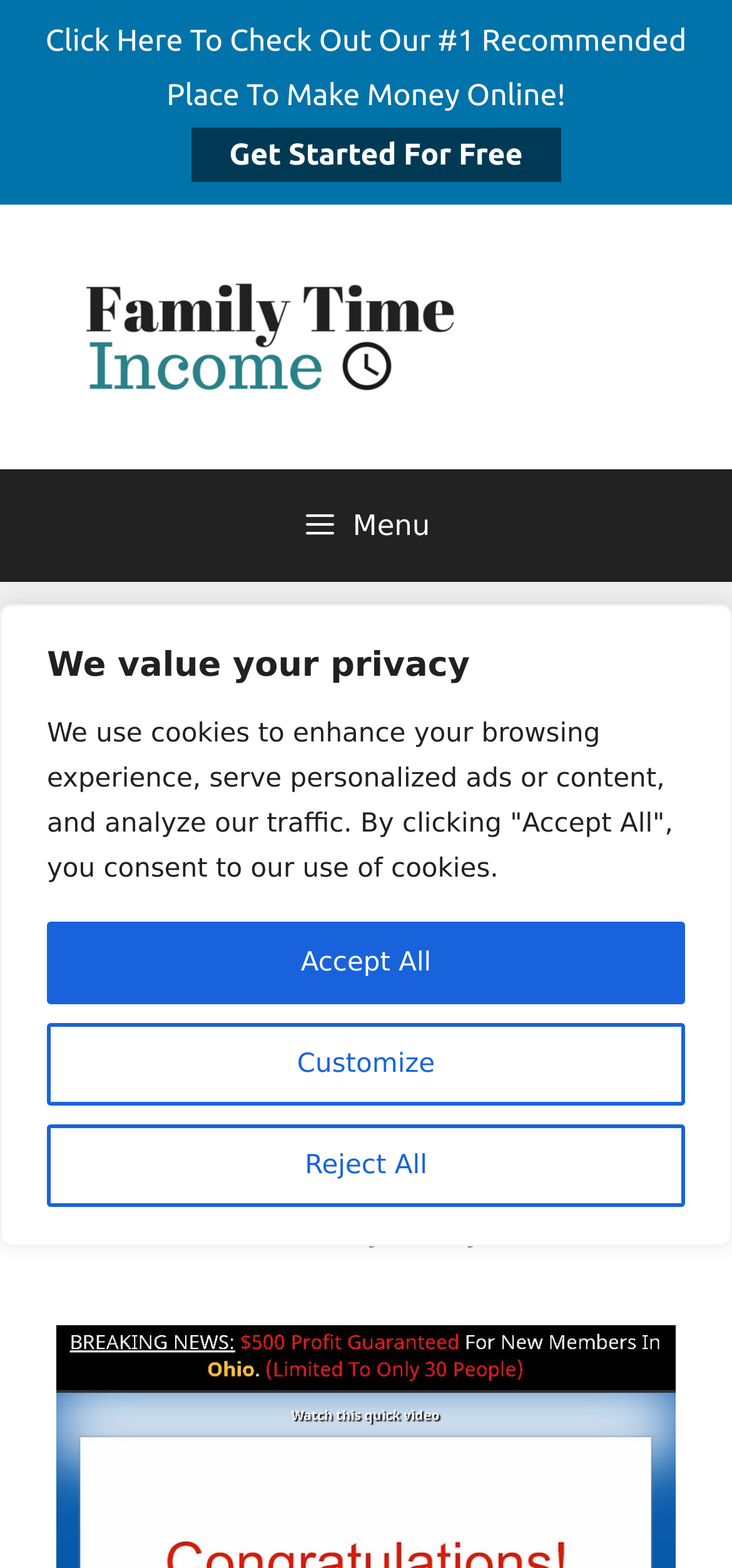Please pinpoint the bounding box coordinates for the region I should click to adhere to this instruction: "Check the post date".

[0.077, 0.773, 0.459, 0.797]